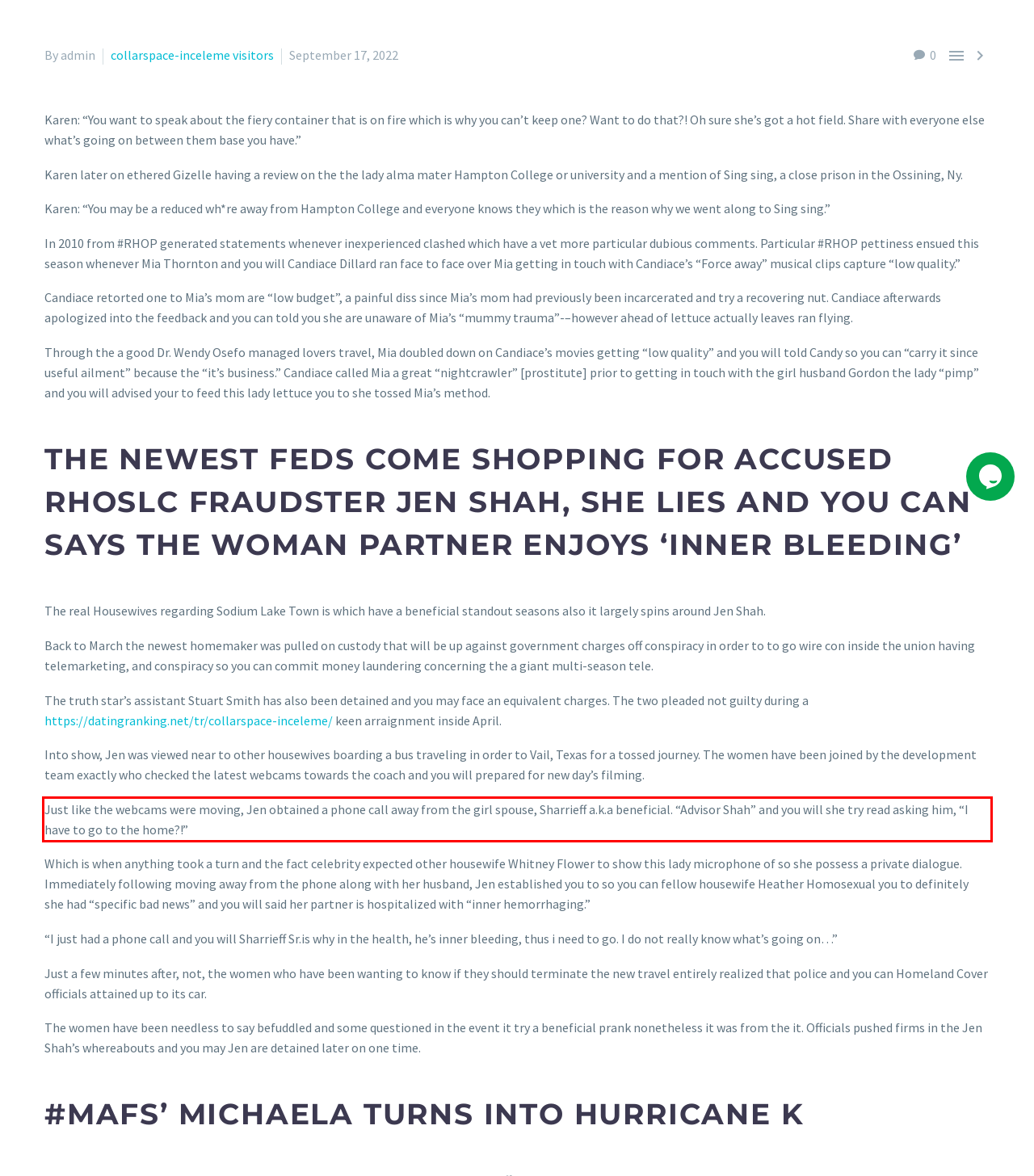Please identify the text within the red rectangular bounding box in the provided webpage screenshot.

Just like the webcams were moving, Jen obtained a phone call away from the girl spouse, Sharrieff a.k.a beneficial. “Advisor Shah” and you will she try read asking him, “I have to go to the home?!”